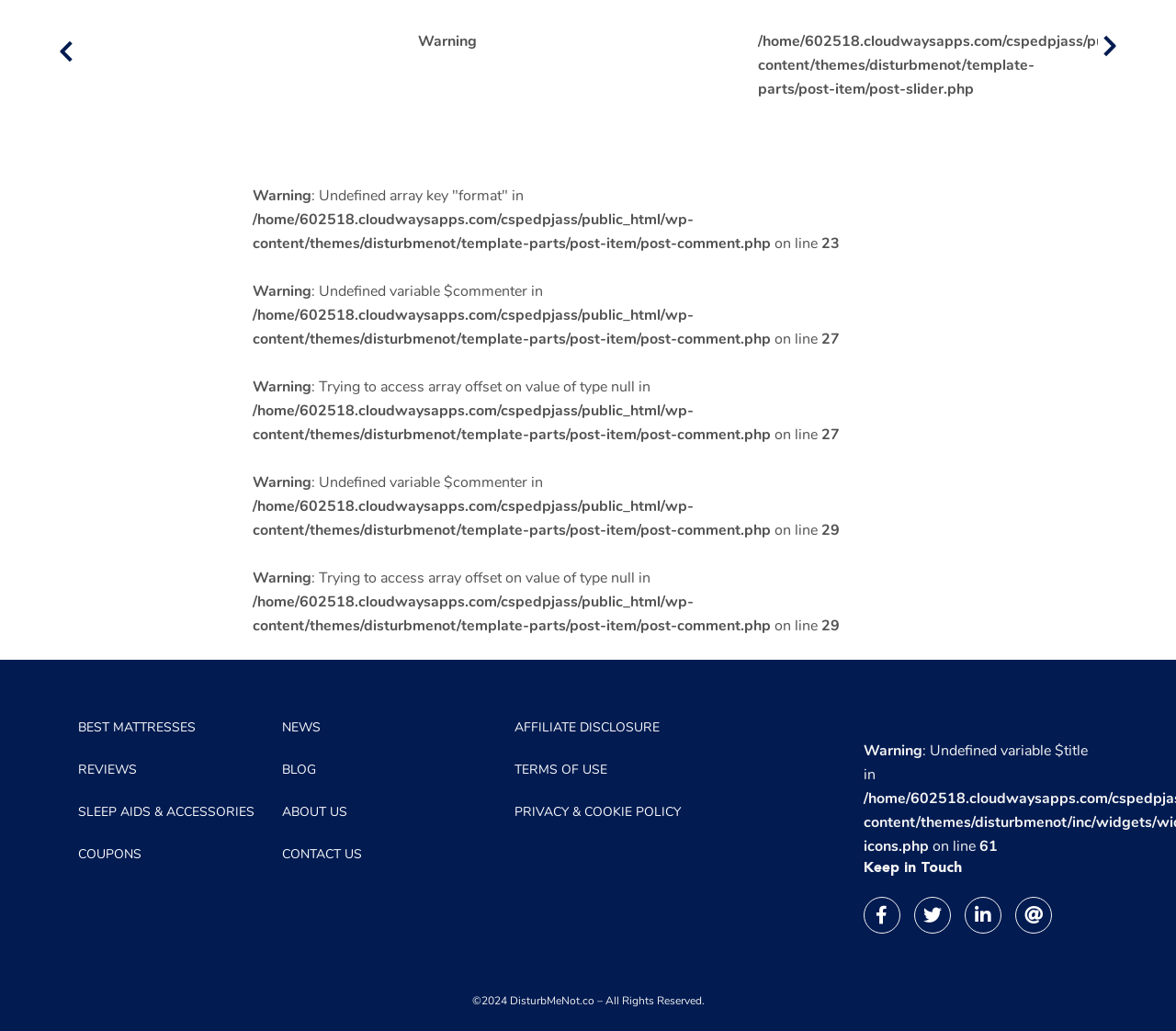Locate the bounding box coordinates of the area to click to fulfill this instruction: "Click the 'Previous' button". The bounding box should be presented as four float numbers between 0 and 1, in the order [left, top, right, bottom].

[0.047, 0.042, 0.062, 0.06]